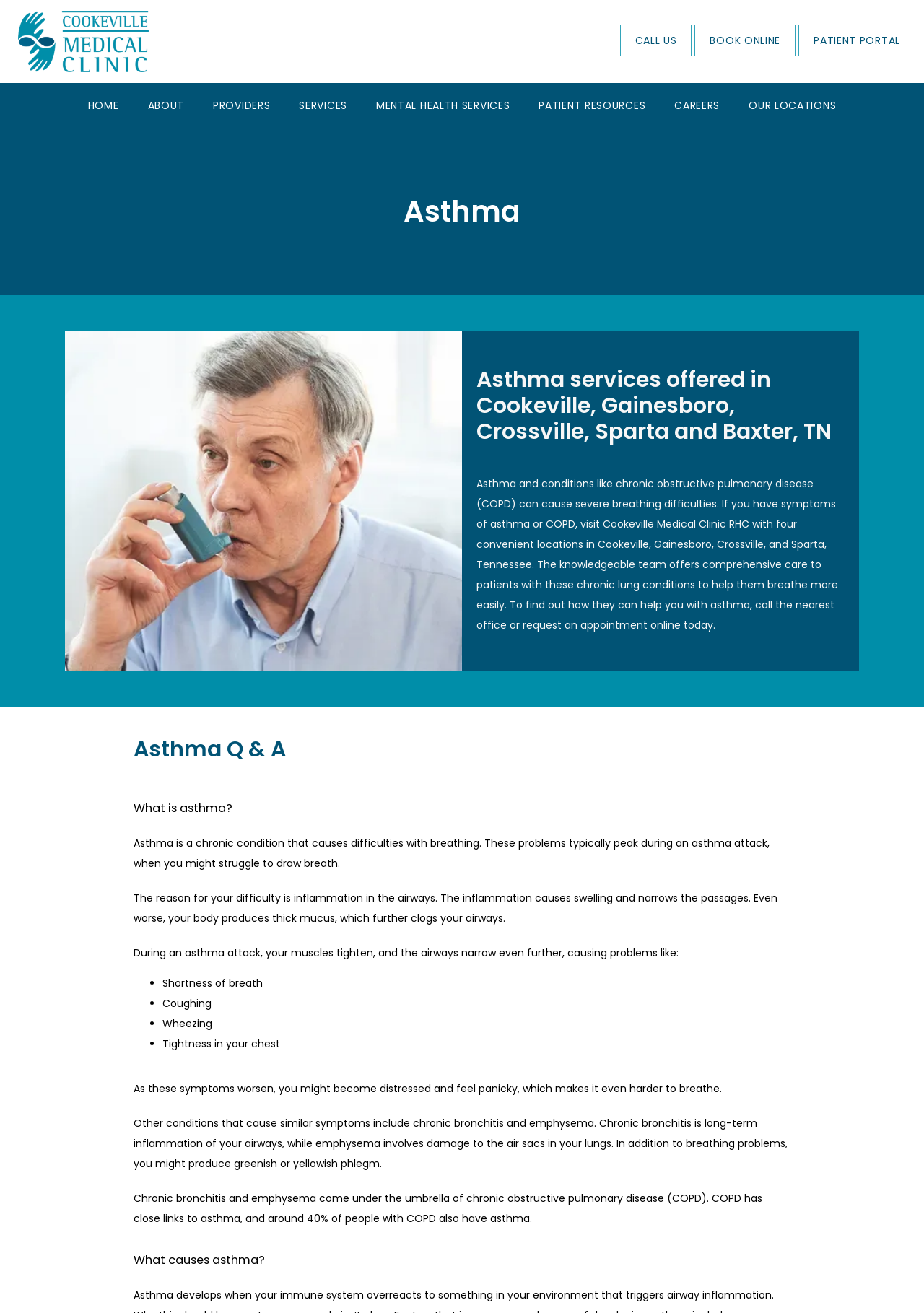What are the symptoms of asthma?
Look at the webpage screenshot and answer the question with a detailed explanation.

The symptoms of asthma are listed in the webpage under the 'What is asthma?' section, where it is explained that during an asthma attack, one may experience shortness of breath, coughing, wheezing, and tightness in the chest.